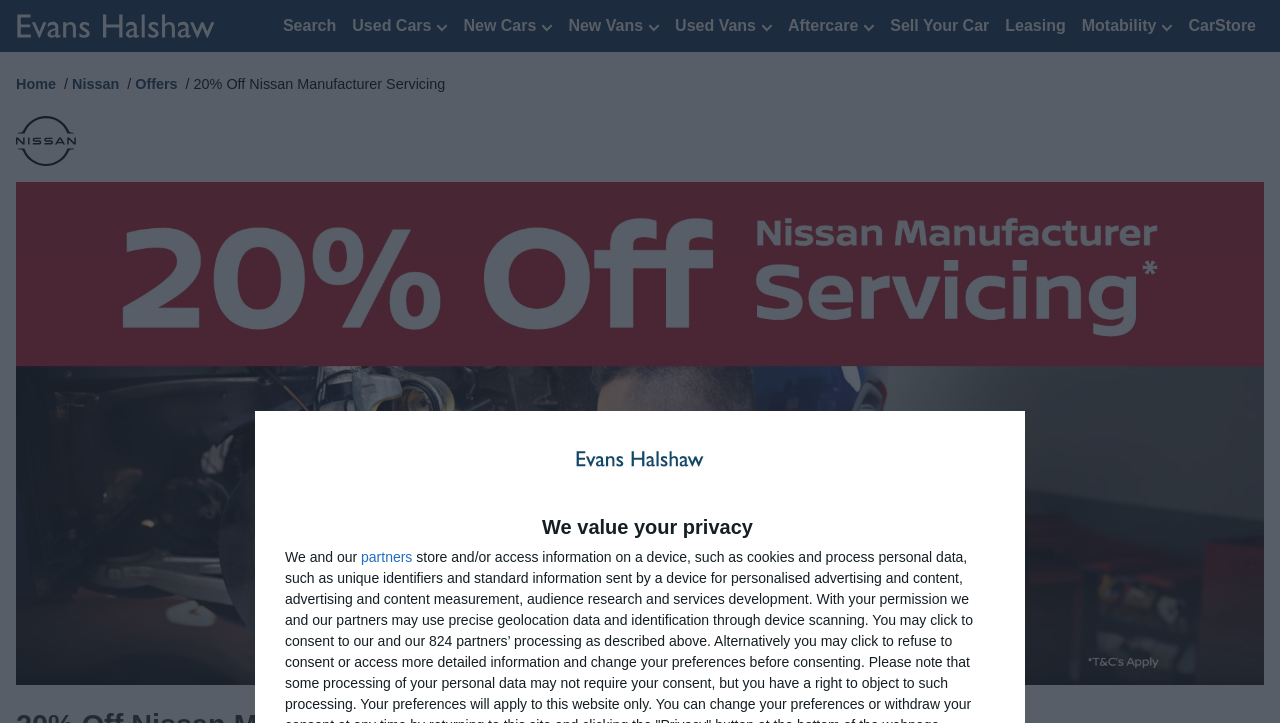Answer the following inquiry with a single word or phrase:
What is the logo above the 'We value your privacy' text?

Publisher Logo